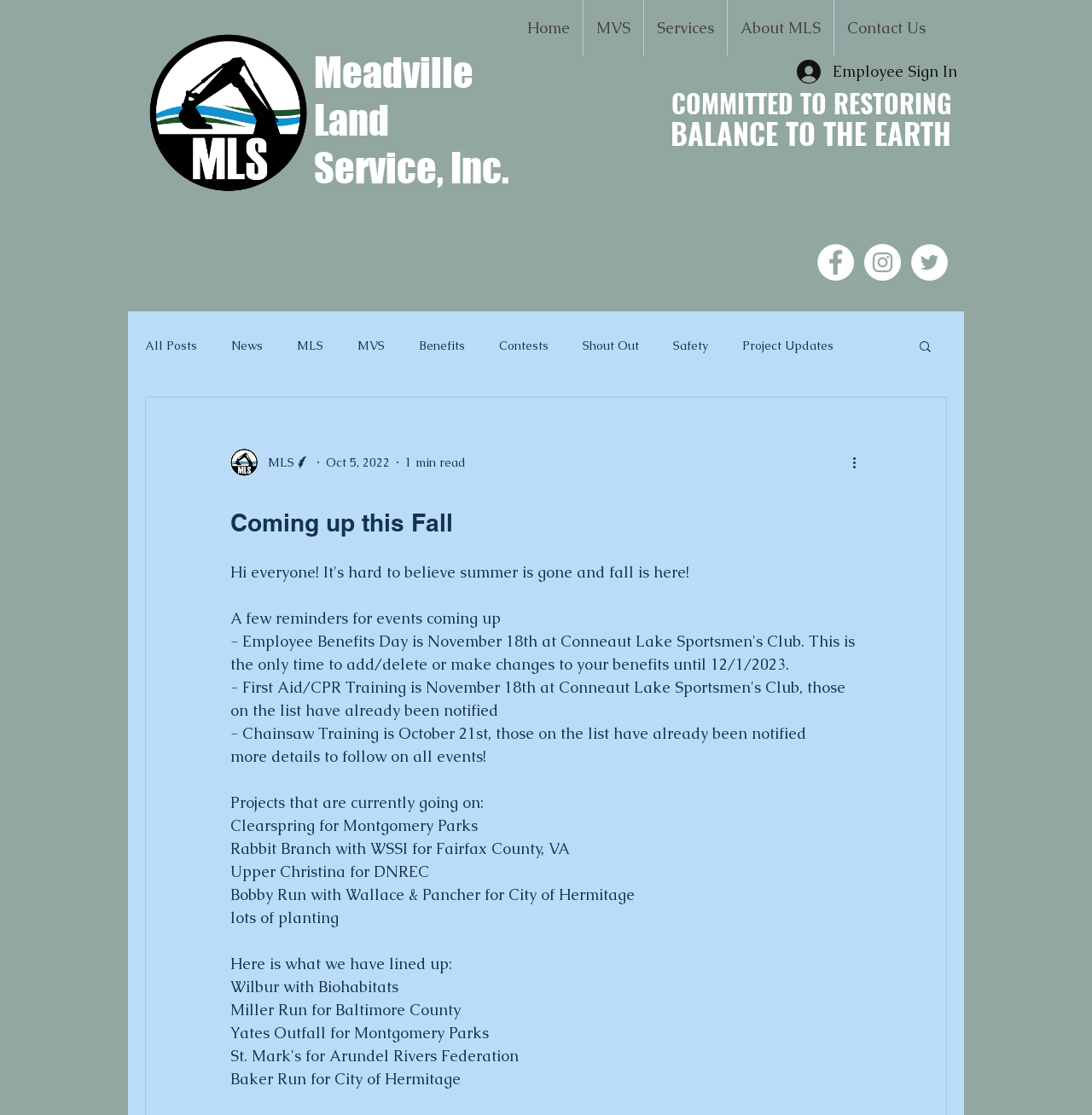Answer the question in one word or a short phrase:
What is the date of the latest article?

Oct 5, 2022